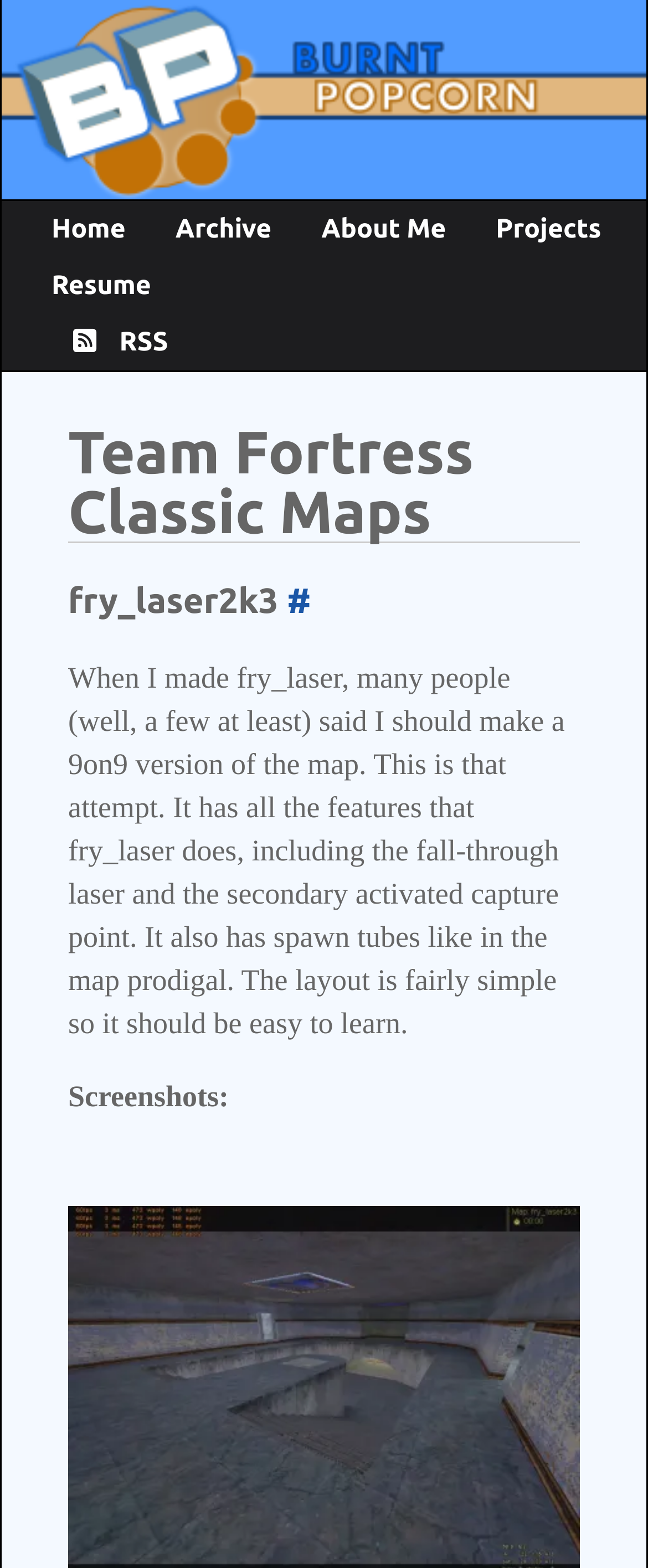What is the name of the map being described?
Examine the image and provide an in-depth answer to the question.

I determined the answer by looking at the heading element with the text 'fry_laser2k3 #' and the subsequent paragraph describing the map.